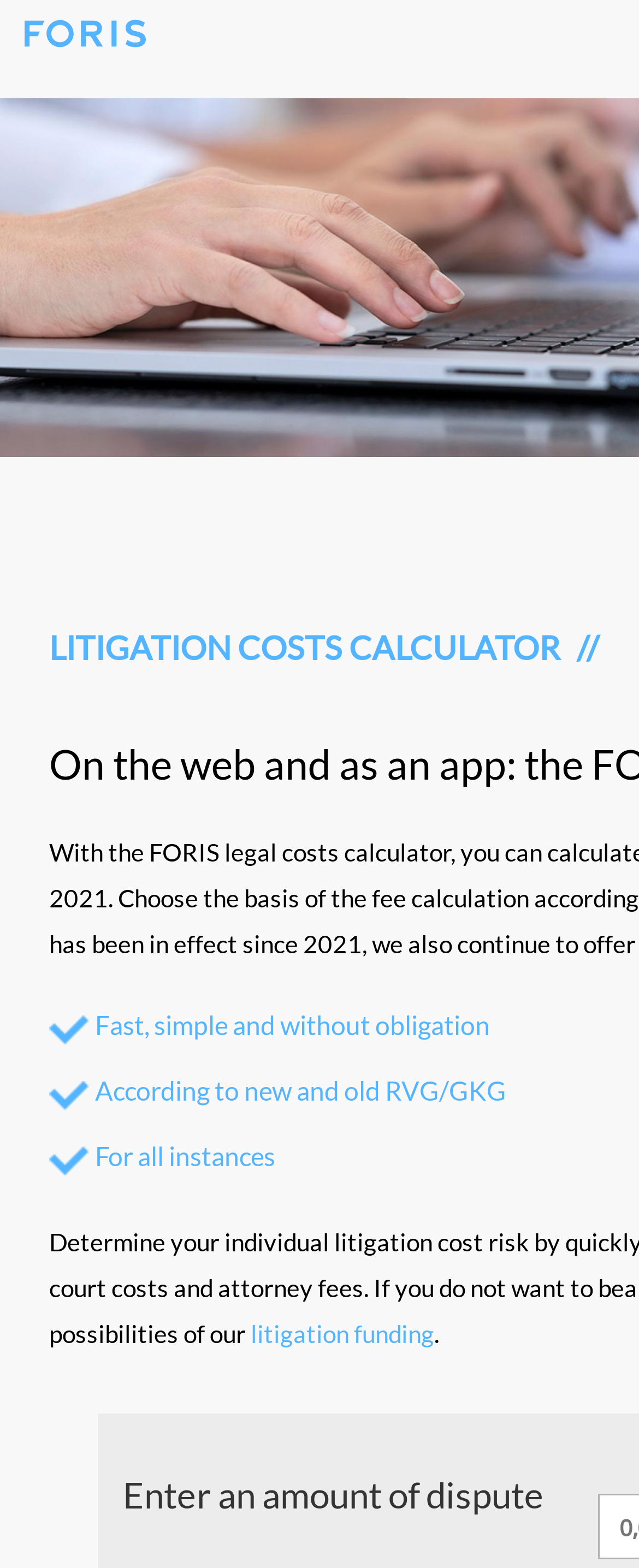Using the image as a reference, answer the following question in as much detail as possible:
What is the purpose of this calculator?

Based on the webpage, it appears that the calculator is designed to help users calculate their legal costs in Germany, taking into account the new and old RVG/GKG, and for all instances. This is evident from the static text 'Fast, simple and without obligation' and 'According to new and old RVG/GKG'.